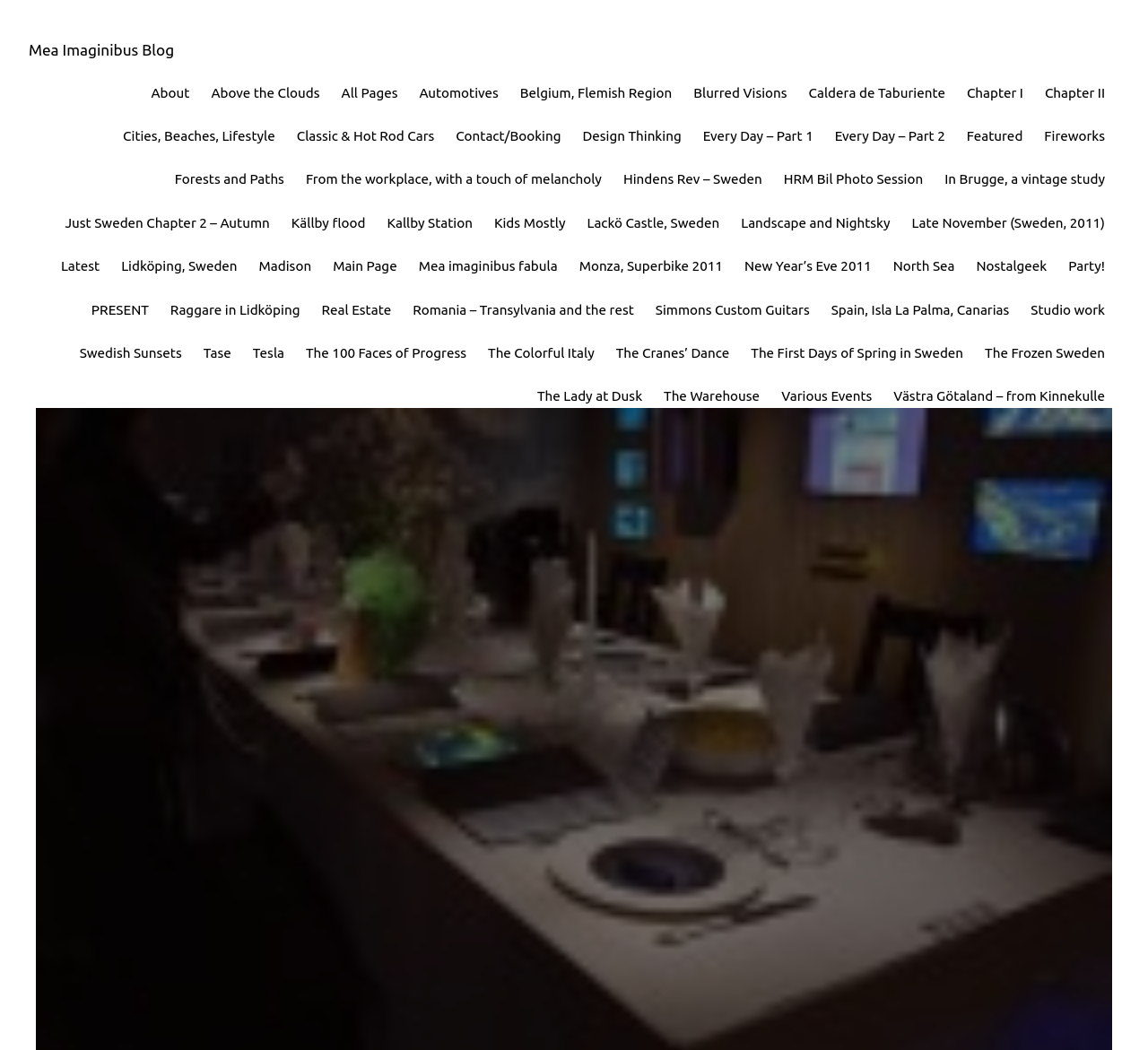Please identify the bounding box coordinates of the element's region that I should click in order to complete the following instruction: "Click on About". The bounding box coordinates consist of four float numbers between 0 and 1, i.e., [left, top, right, bottom].

[0.132, 0.078, 0.165, 0.099]